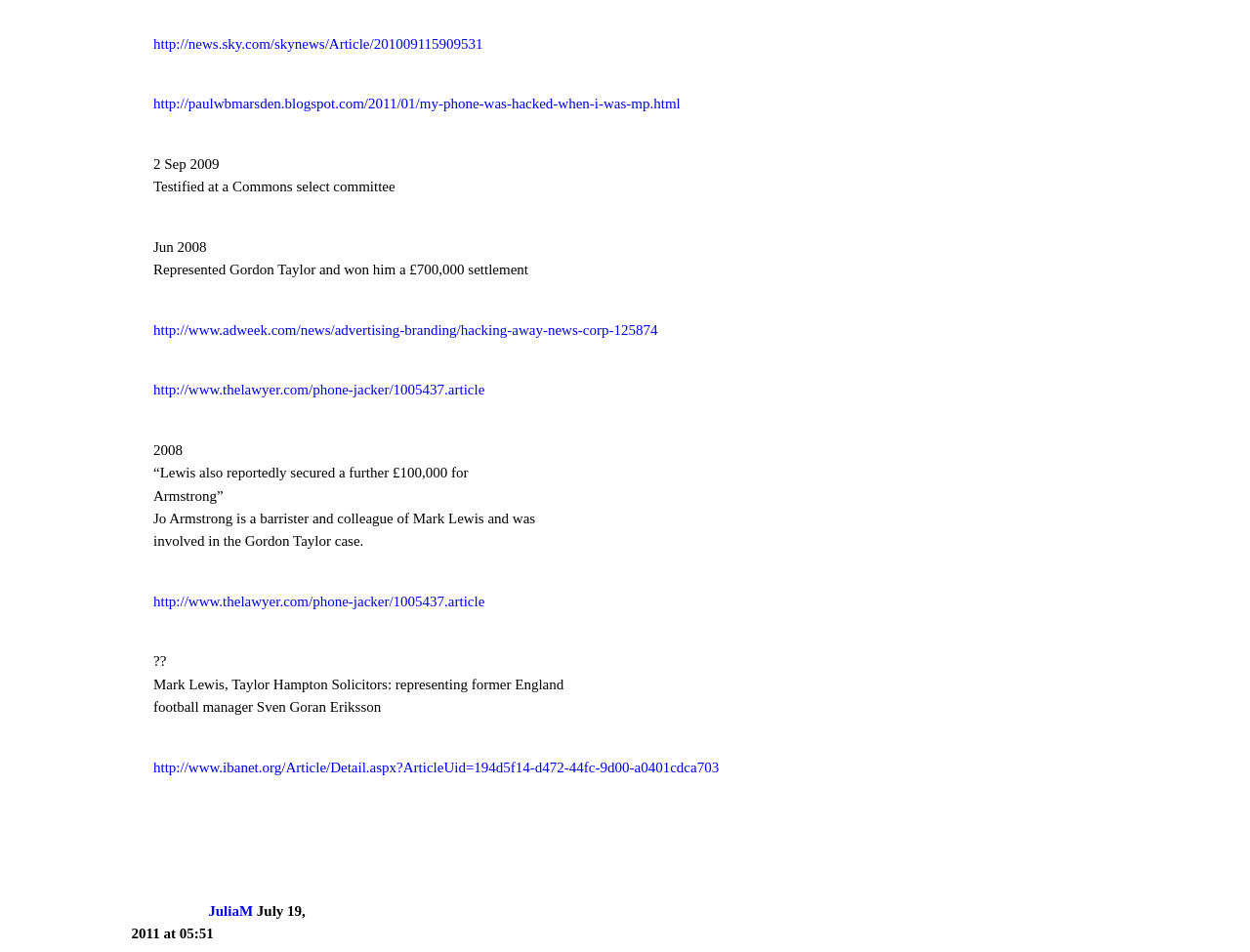Answer the question with a single word or phrase: 
What is the date mentioned in the first StaticText?

2 Sep 2009